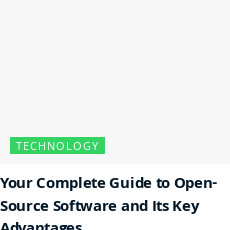Describe in detail everything you see in the image.

The image showcases a visually appealing layout for an article overview, featuring a highlighted section labeled "TECHNOLOGY" in a vibrant green box, indicating the article's category. Below it, the title "Your Complete Guide to Open-Source Software and Its Key Advantages" is prominently displayed in bold, emphasizing the main theme of the content. This layout suggests a focus on educating readers about the benefits and features of open-source software, engaging those interested in technology and software solutions.